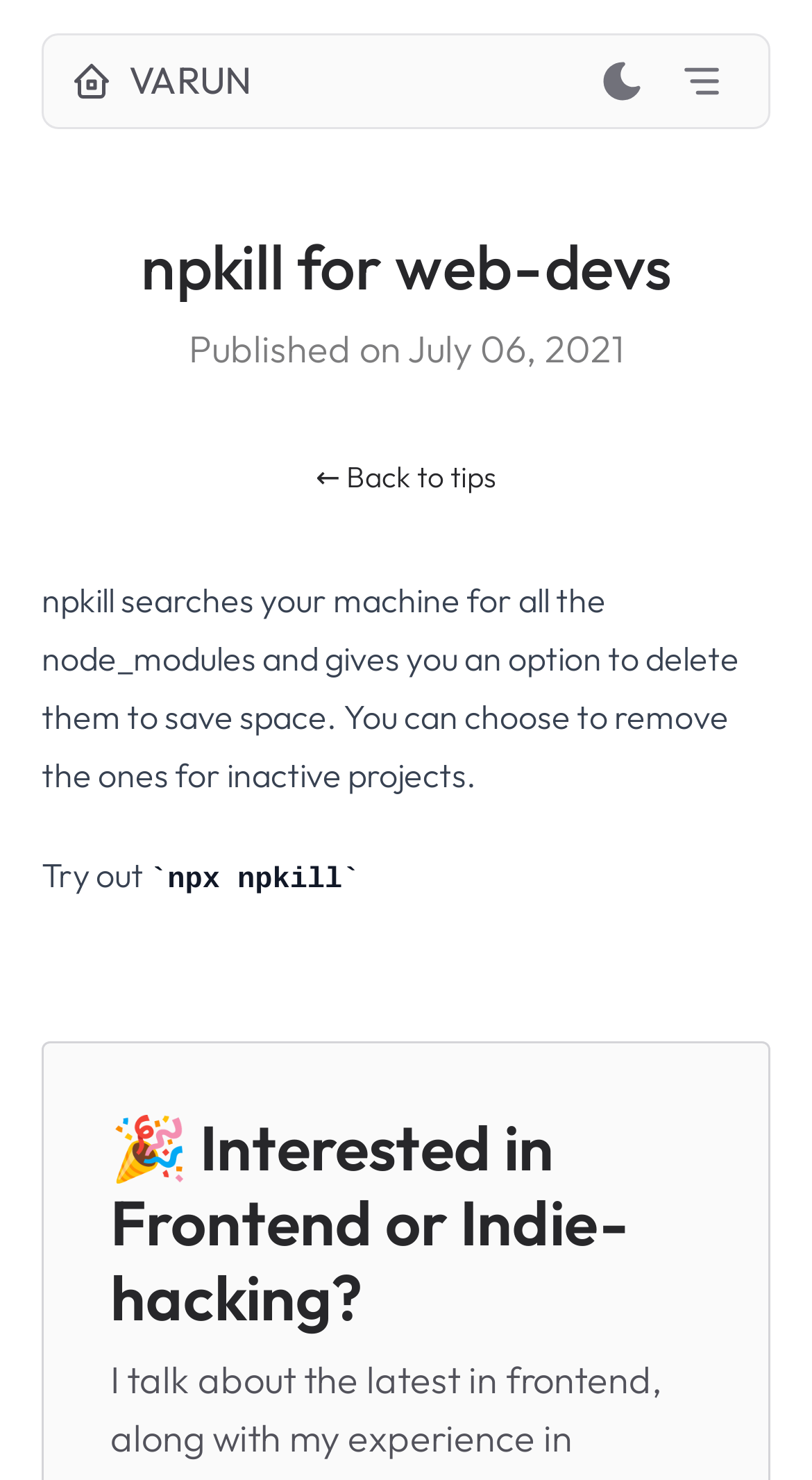What is the purpose of npkill?
Using the image as a reference, give an elaborate response to the question.

According to the webpage, npkill searches for node_modules on the machine and provides an option to delete them to save space. This is mentioned in the static text element that describes npkill.